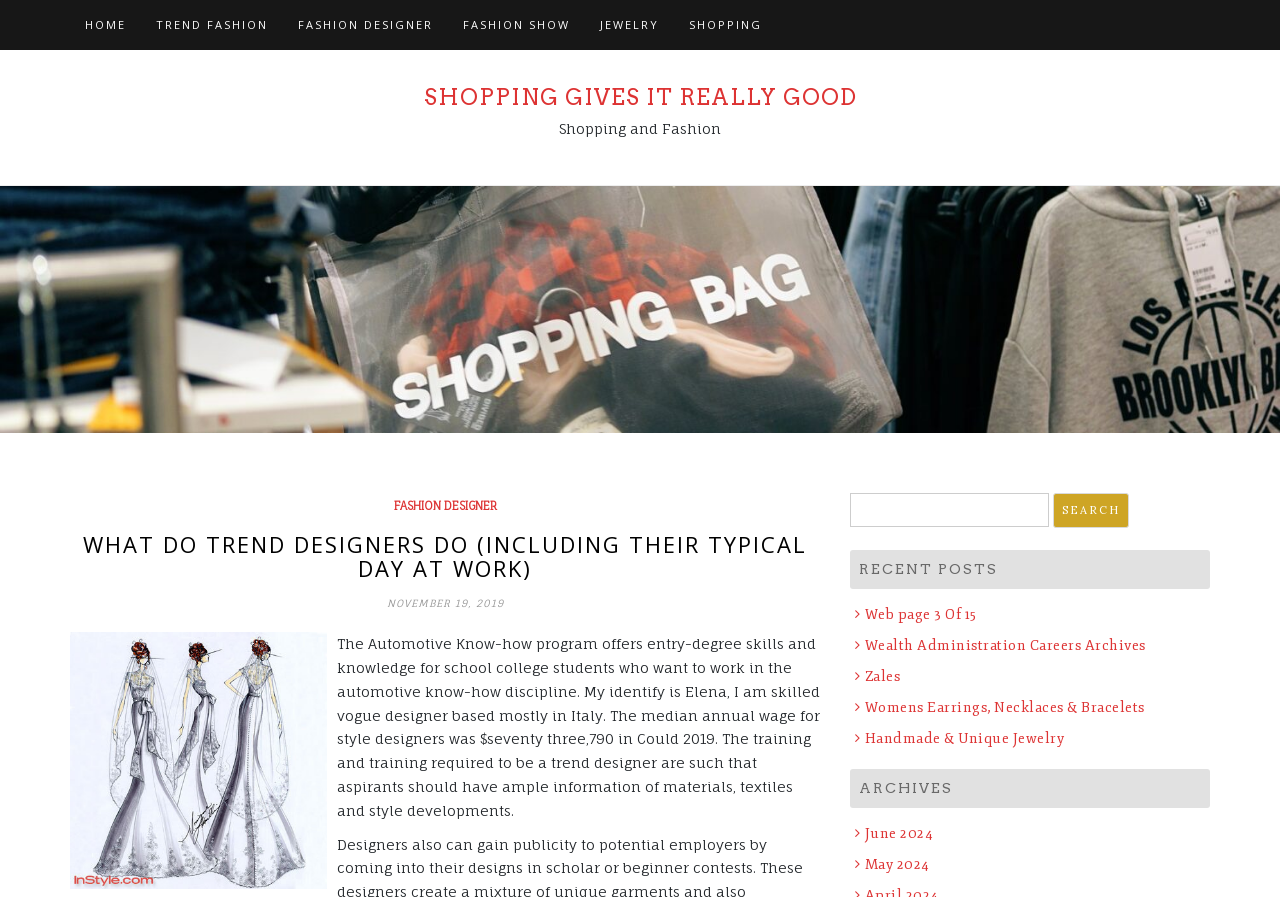Find the bounding box coordinates for the element that must be clicked to complete the instruction: "Go to FASHION DESIGNER page". The coordinates should be four float numbers between 0 and 1, indicated as [left, top, right, bottom].

[0.221, 0.001, 0.35, 0.054]